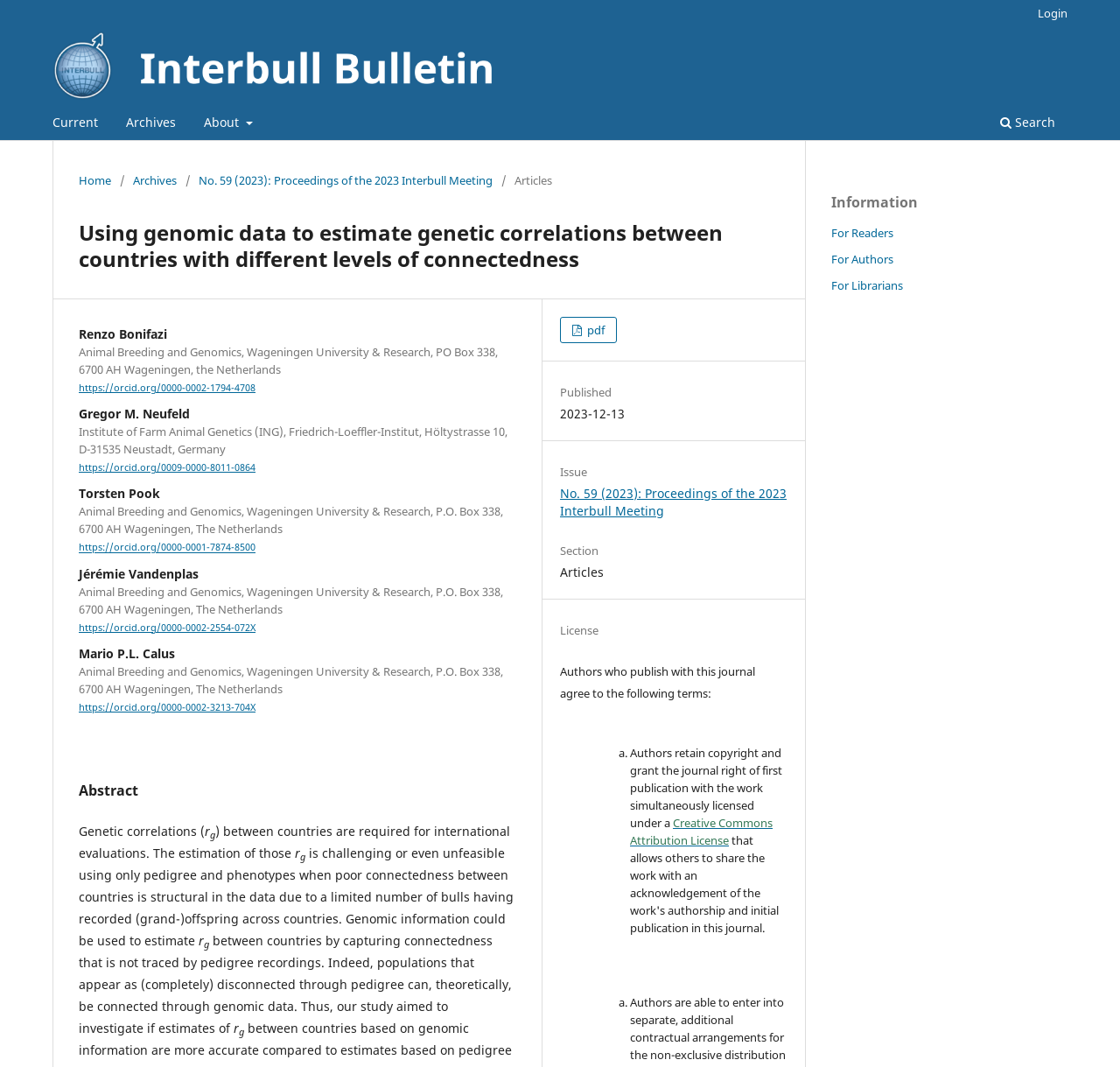Please pinpoint the bounding box coordinates for the region I should click to adhere to this instruction: "Read the 'For Readers' information".

[0.742, 0.211, 0.798, 0.226]